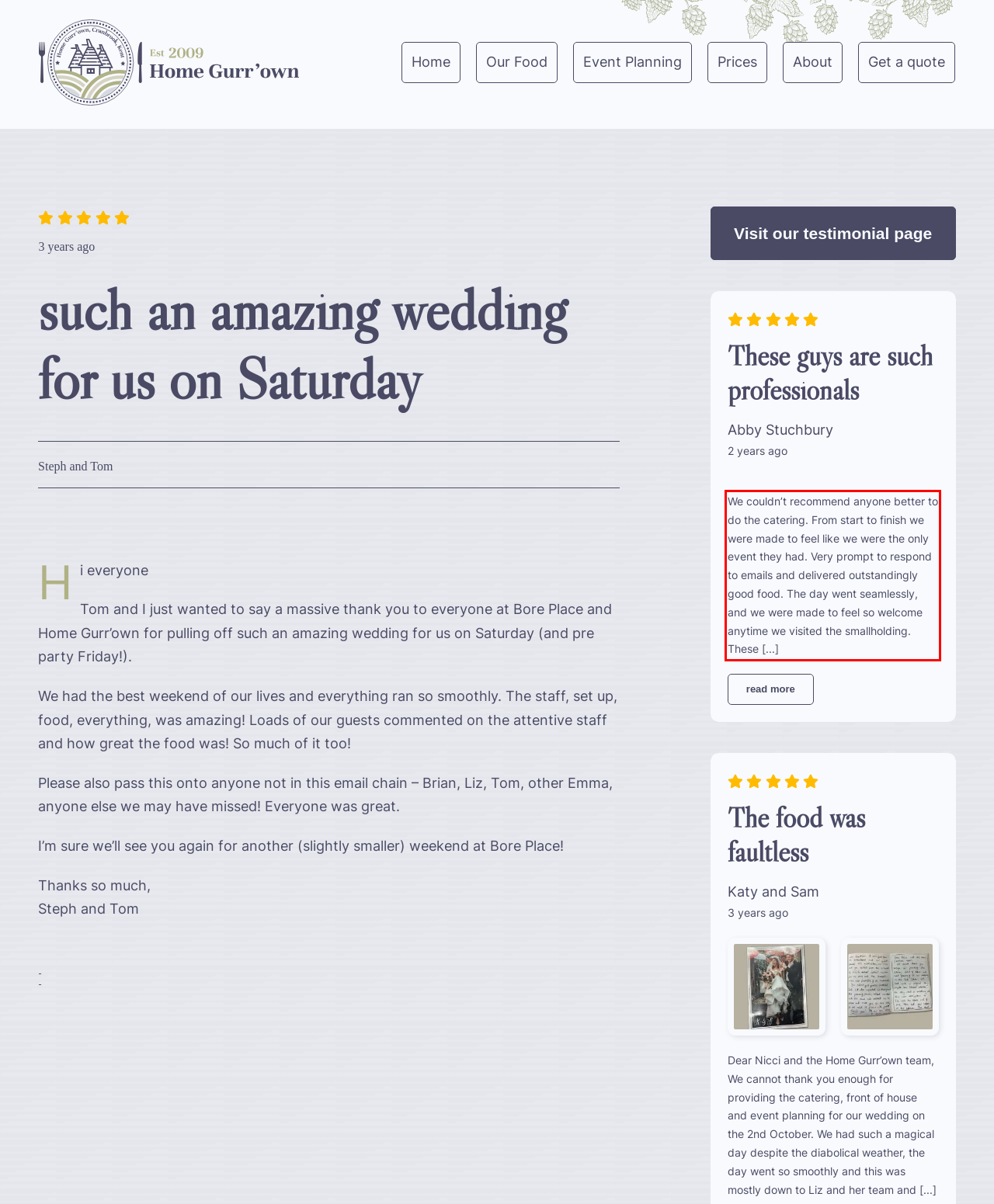Within the provided webpage screenshot, find the red rectangle bounding box and perform OCR to obtain the text content.

We couldn’t recommend anyone better to do the catering. From start to finish we were made to feel like we were the only event they had. Very prompt to respond to emails and delivered outstandingly good food. The day went seamlessly, and we were made to feel so welcome anytime we visited the smallholding. These [...]